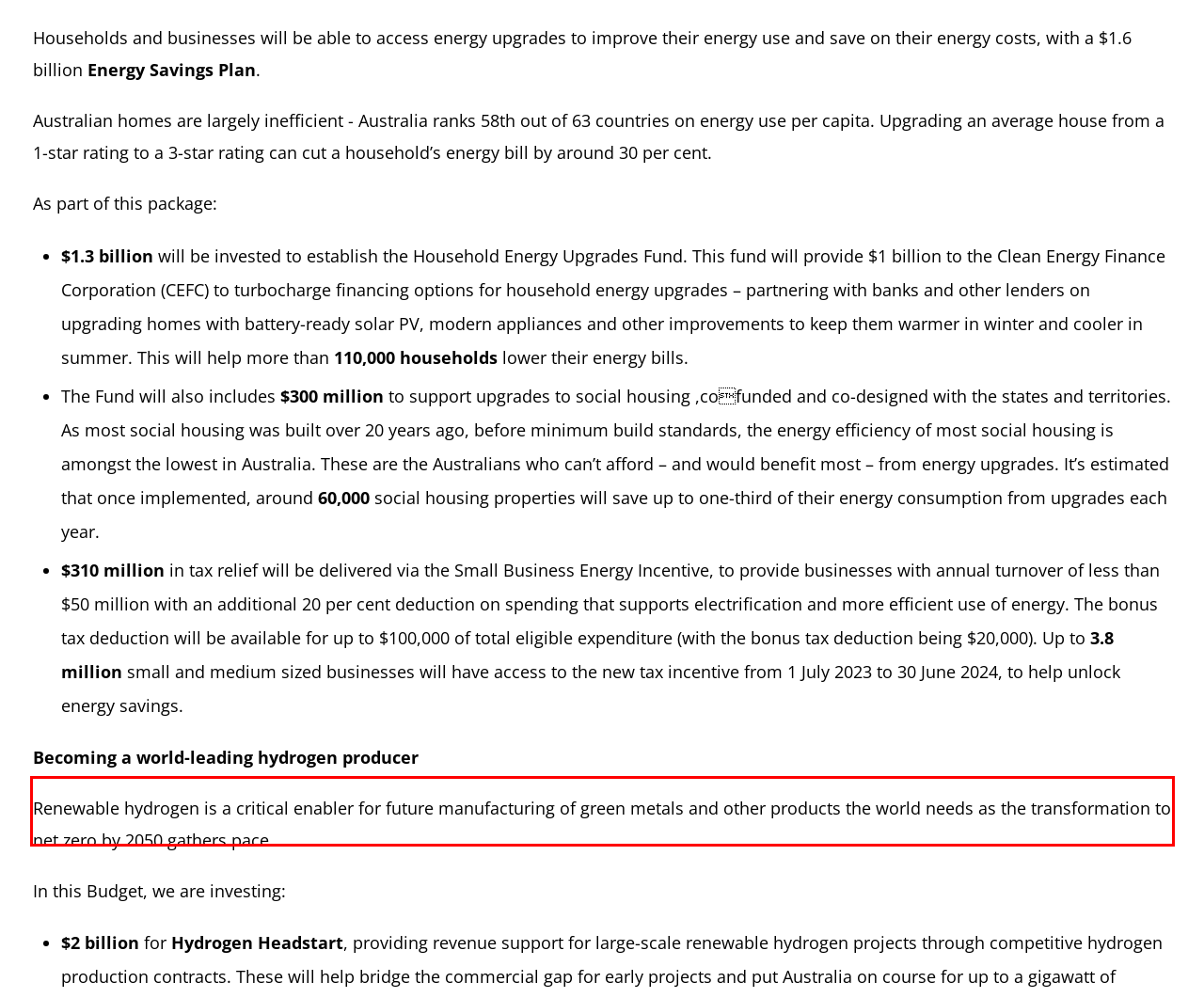By examining the provided screenshot of a webpage, recognize the text within the red bounding box and generate its text content.

Renewable hydrogen is a critical enabler for future manufacturing of green metals and other products the world needs as the transformation to net zero by 2050 gathers pace.